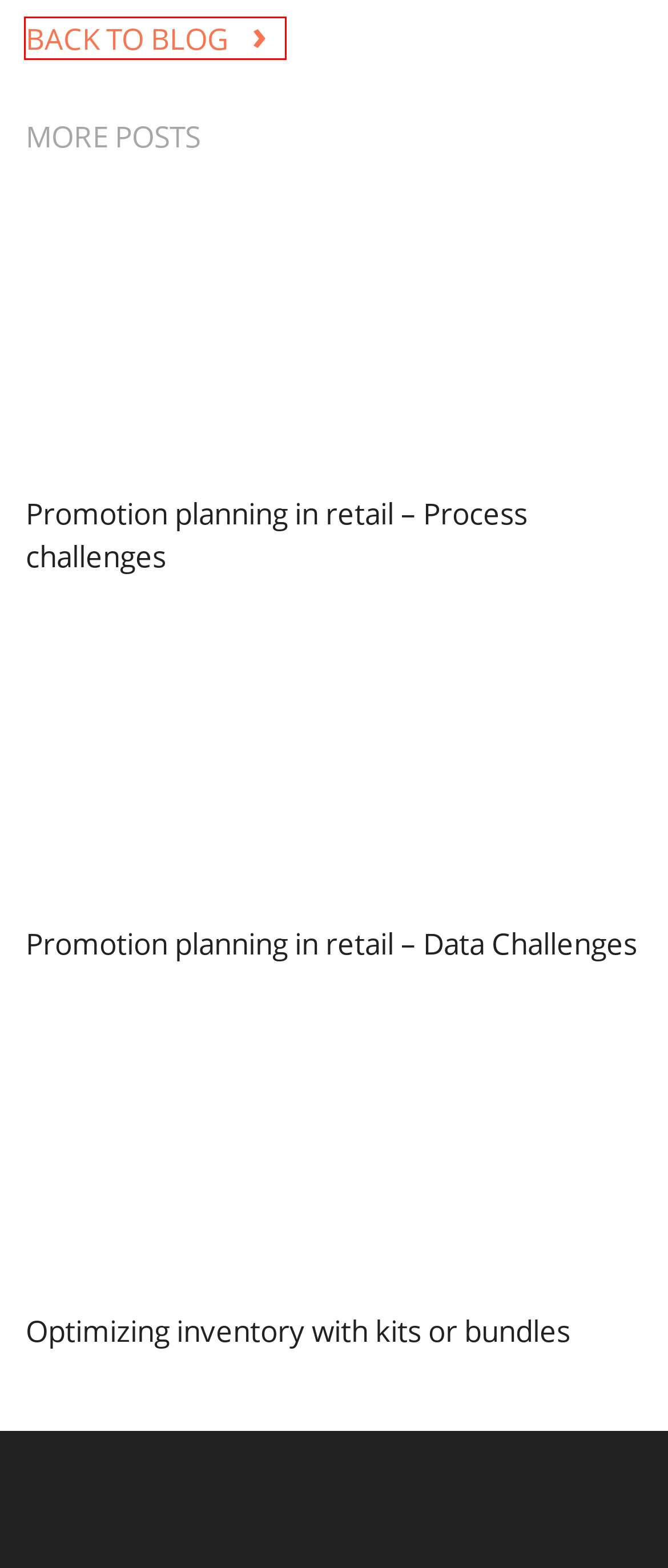Look at the given screenshot of a webpage with a red rectangle bounding box around a UI element. Pick the description that best matches the new webpage after clicking the element highlighted. The descriptions are:
A. Promotion planning in retail – Process challenges
B. Supply Chain News
C. Lokad Technical Documentation
D. https://www.lokad.com/
E. Promotion planning in retail – Data Challenges
F. Optimizing inventory with kits or bundles
G. Tags - Supply Chain Science • The Quantitative Supply Chain Blog
H. The Quantitative Supply Chain Blog

H